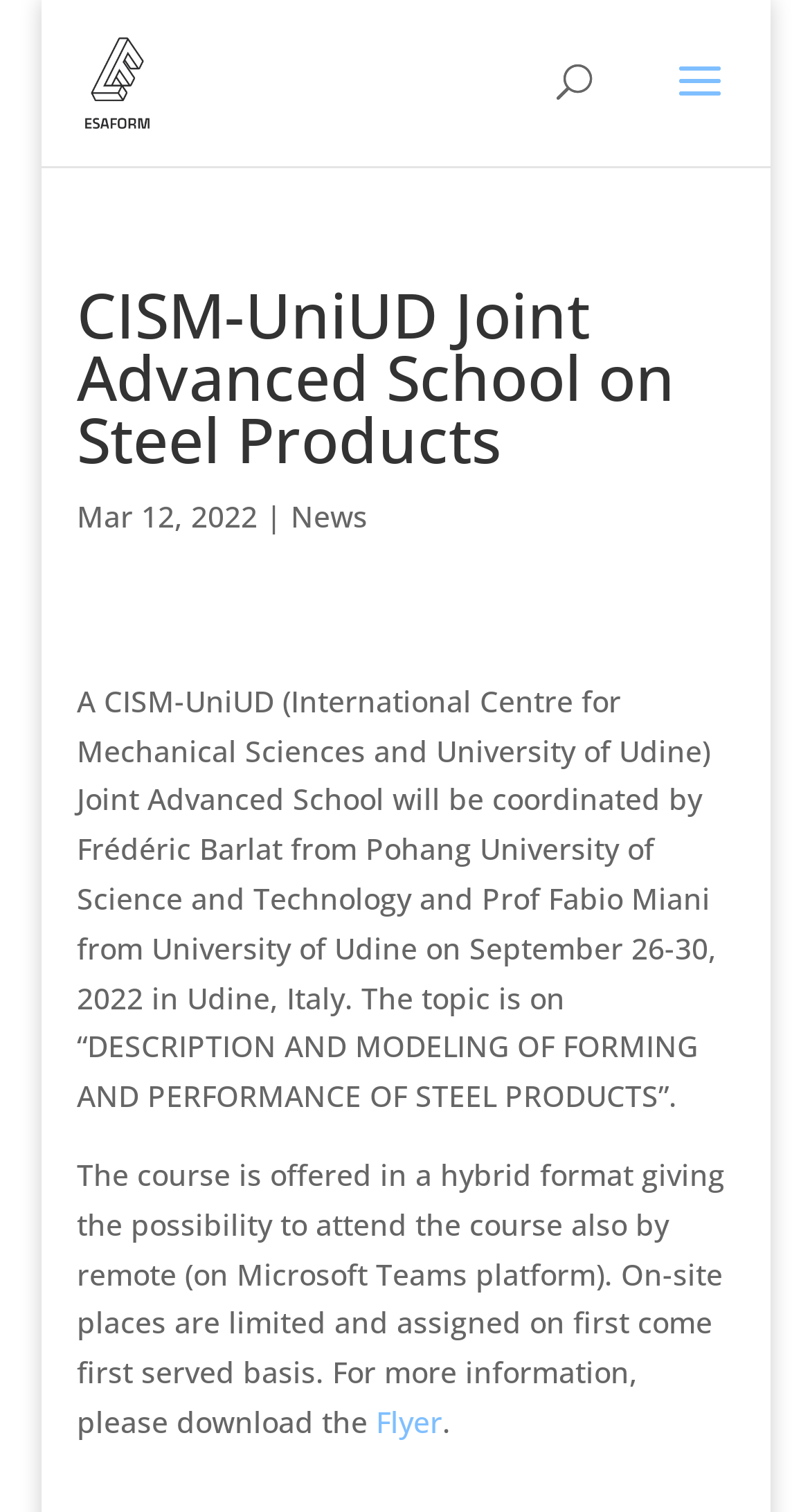When is the joint advanced school taking place?
Use the screenshot to answer the question with a single word or phrase.

September 26-30, 2022